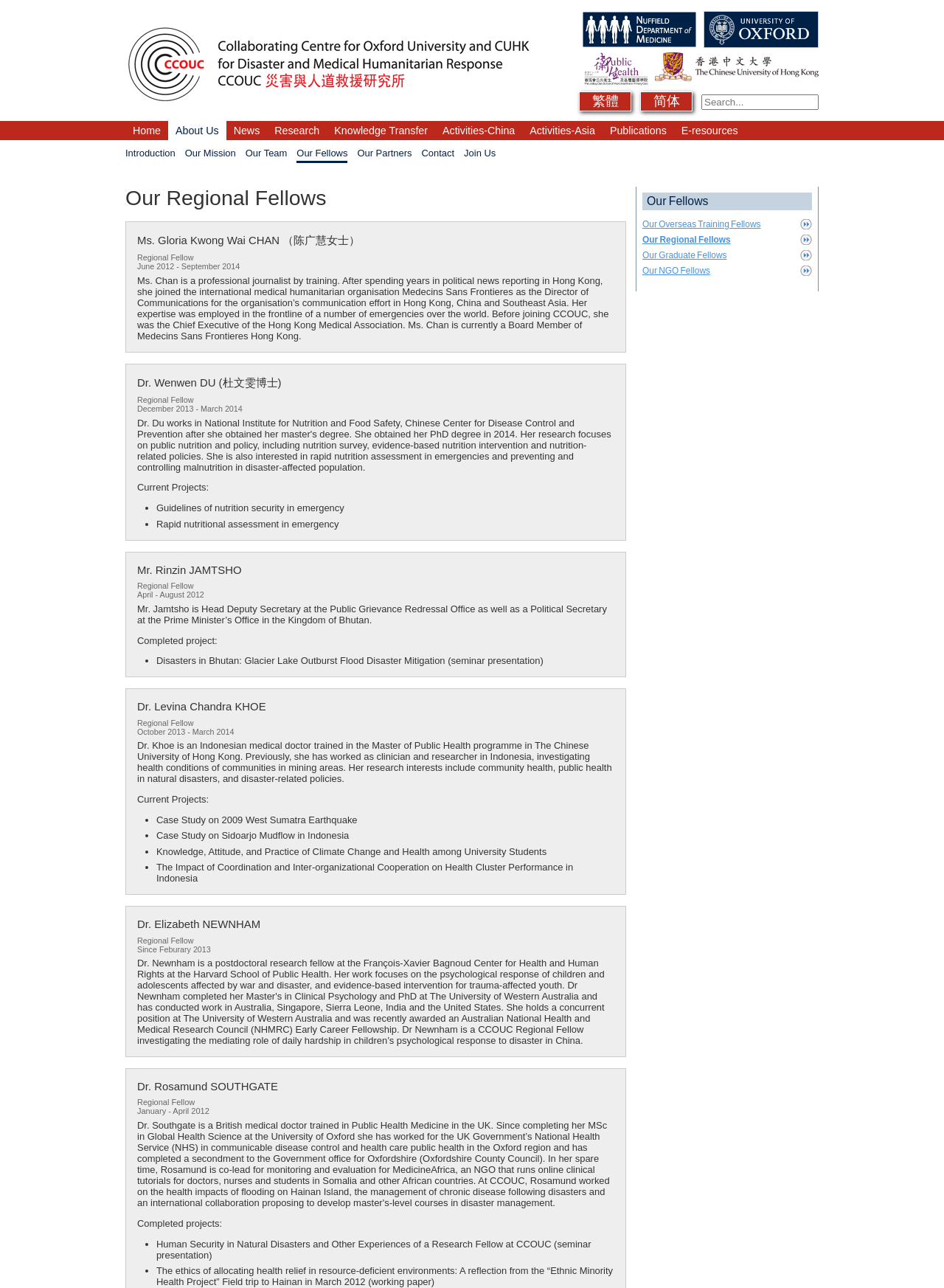Answer the question below with a single word or a brief phrase: 
How many regional fellows are listed on this page?

5